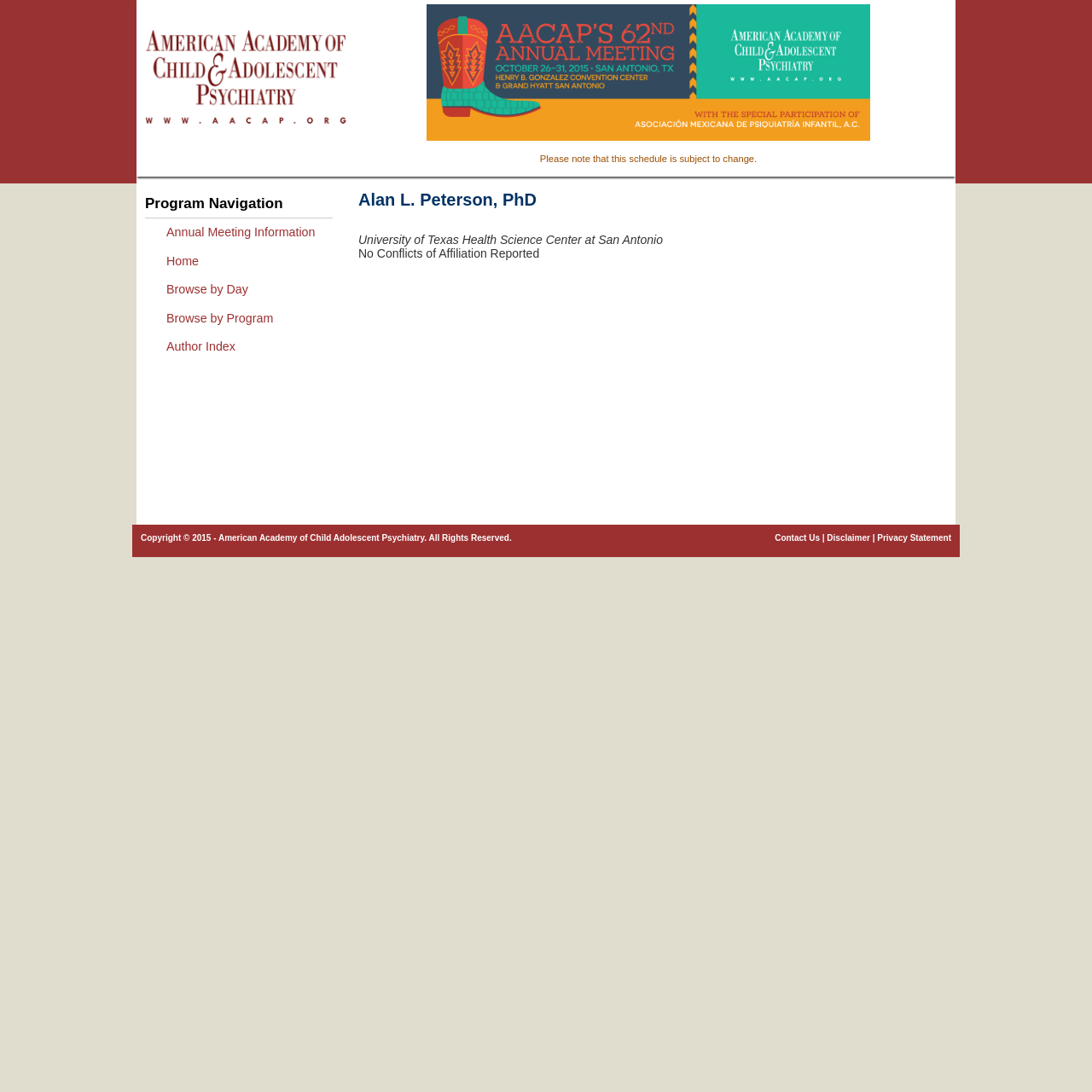Please find the bounding box coordinates of the section that needs to be clicked to achieve this instruction: "view disclaimer".

[0.757, 0.488, 0.797, 0.497]